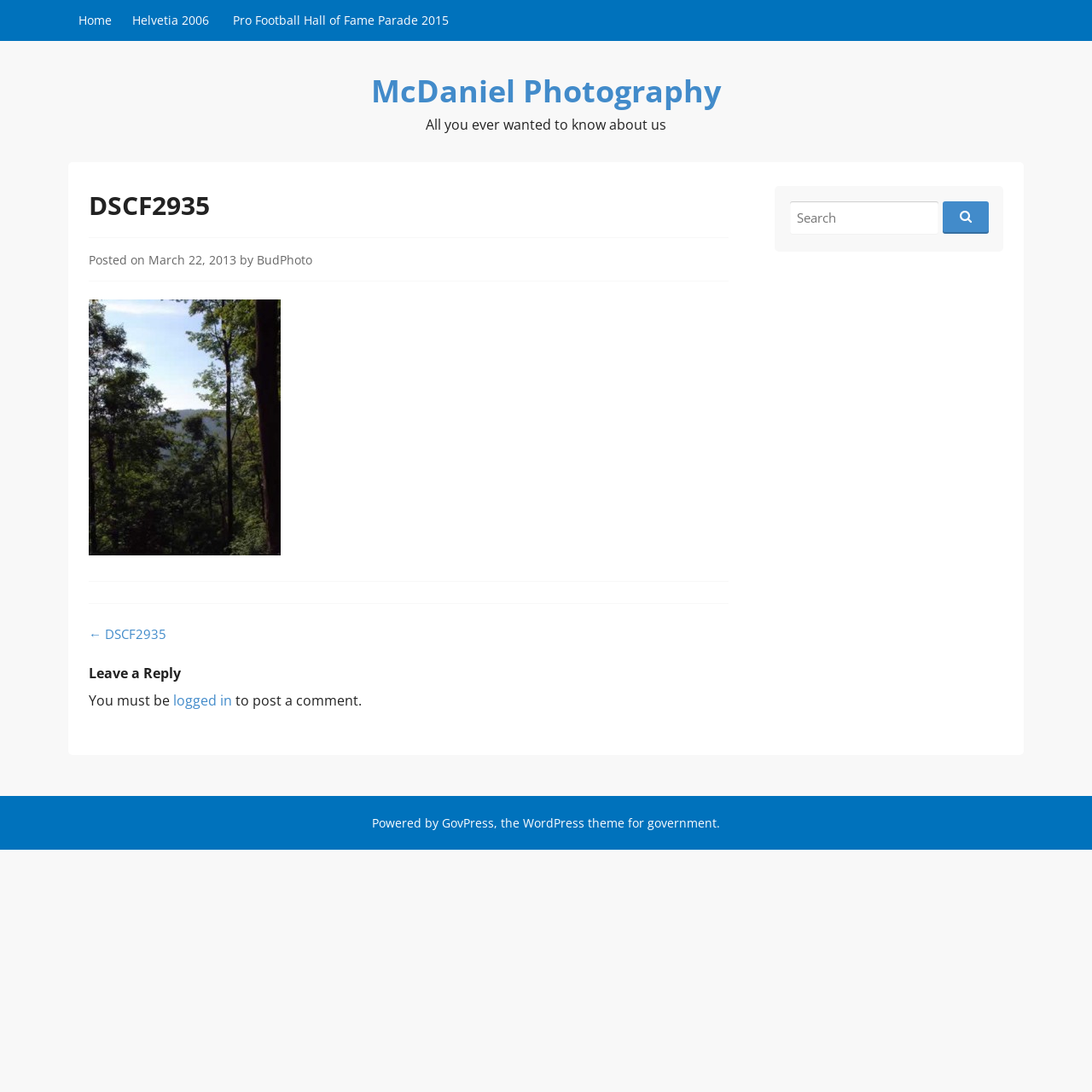What is the theme of the website?
From the screenshot, supply a one-word or short-phrase answer.

GovPress